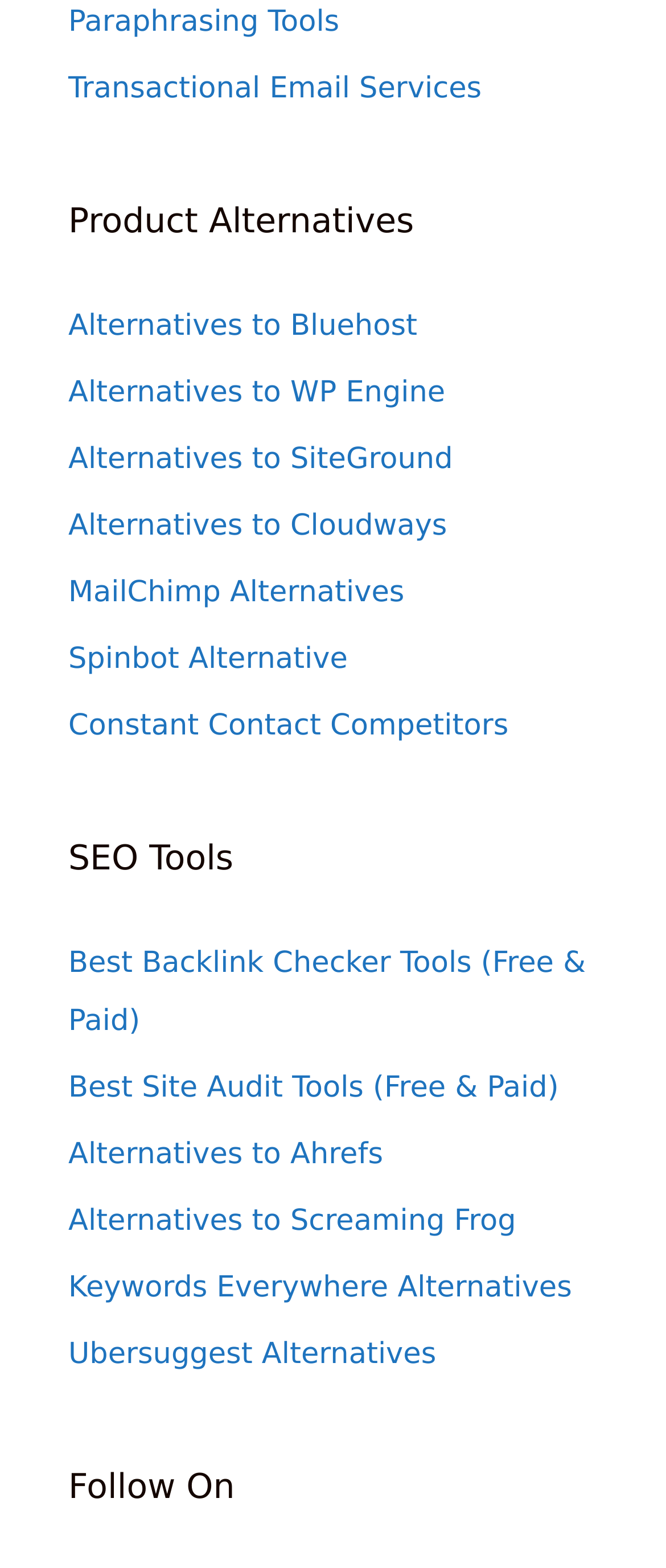What is the last link listed under 'SEO Tools'?
Answer the question with as much detail as possible.

I looked at the links under the 'SEO Tools' category and found that the last link is 'Ubersuggest Alternatives'.